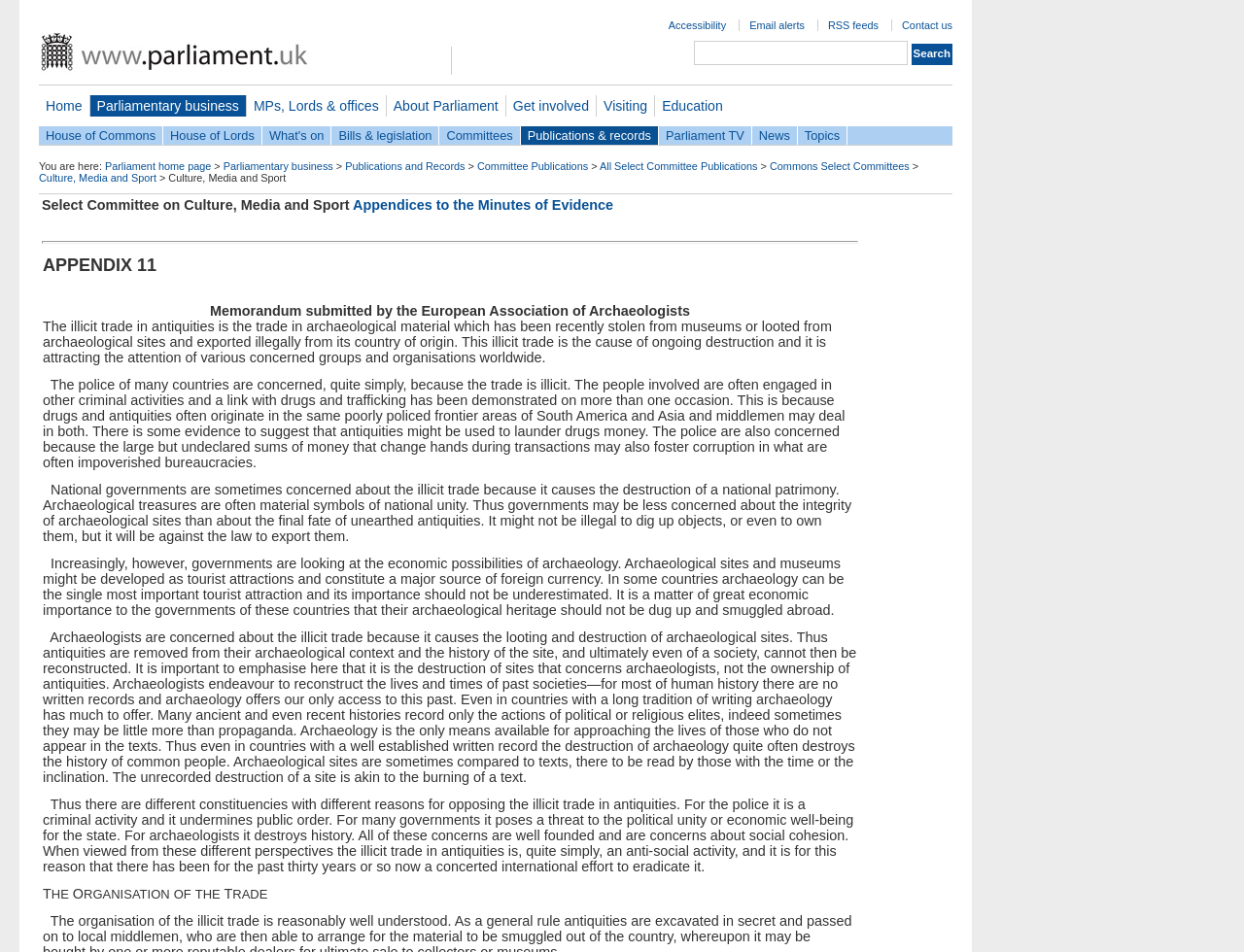Locate the bounding box of the UI element based on this description: "Bills & legislation". Provide four float numbers between 0 and 1 as [left, top, right, bottom].

[0.267, 0.132, 0.353, 0.152]